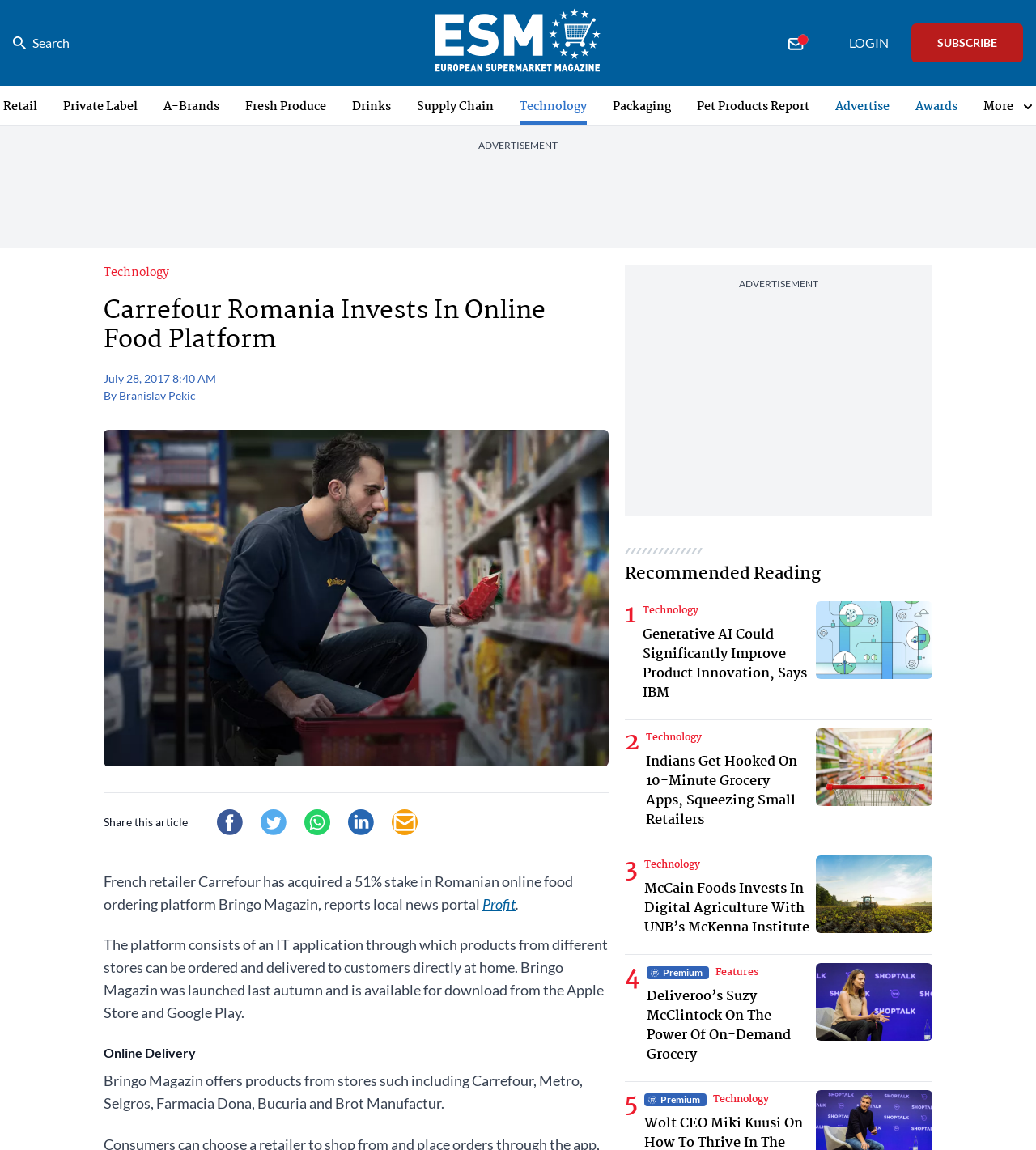Provide a short answer to the following question with just one word or phrase: What is the name of the Romanian online food ordering platform?

Bringo Magazin